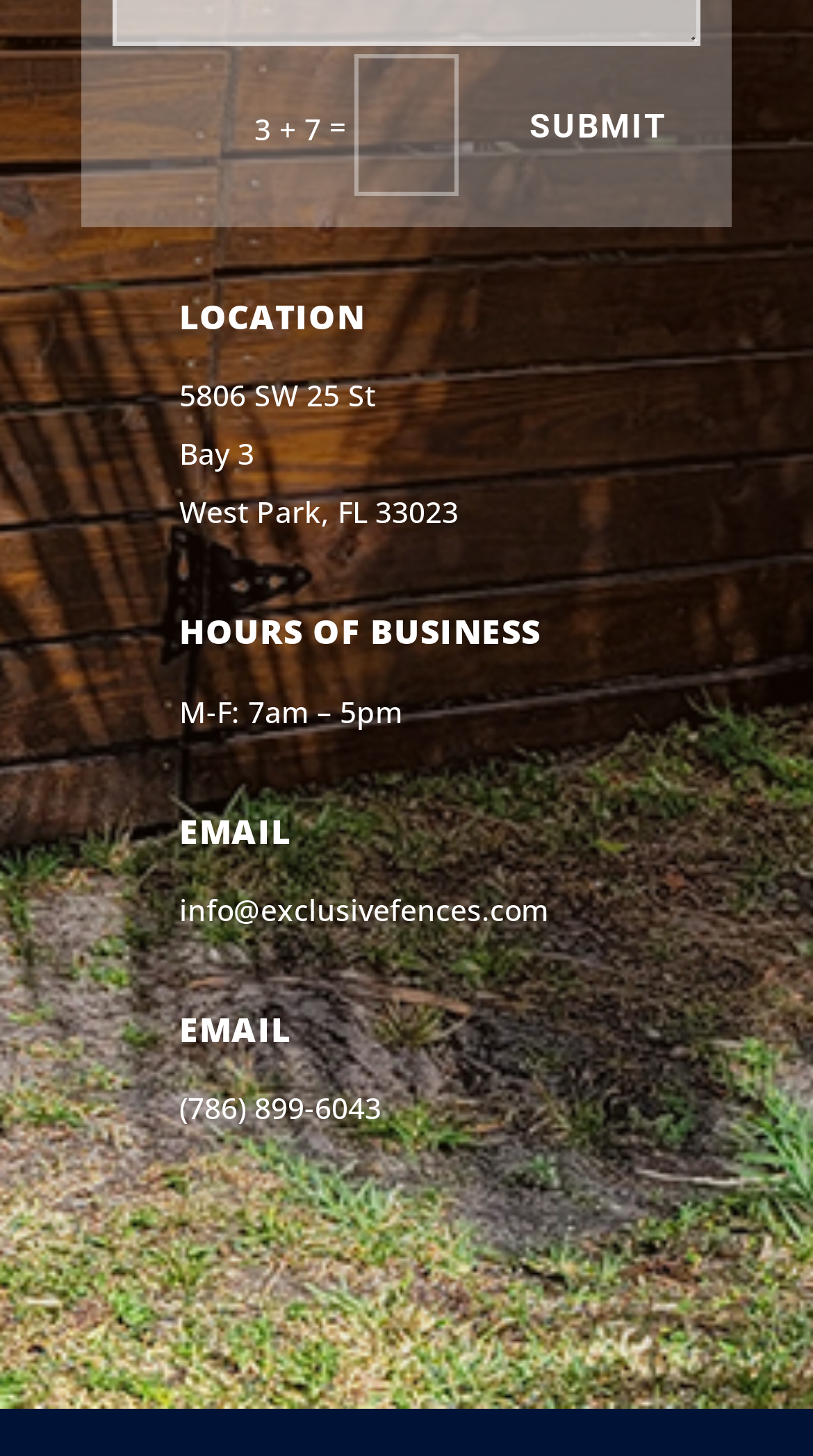Locate the bounding box of the user interface element based on this description: "Email".

[0.221, 0.555, 0.358, 0.586]